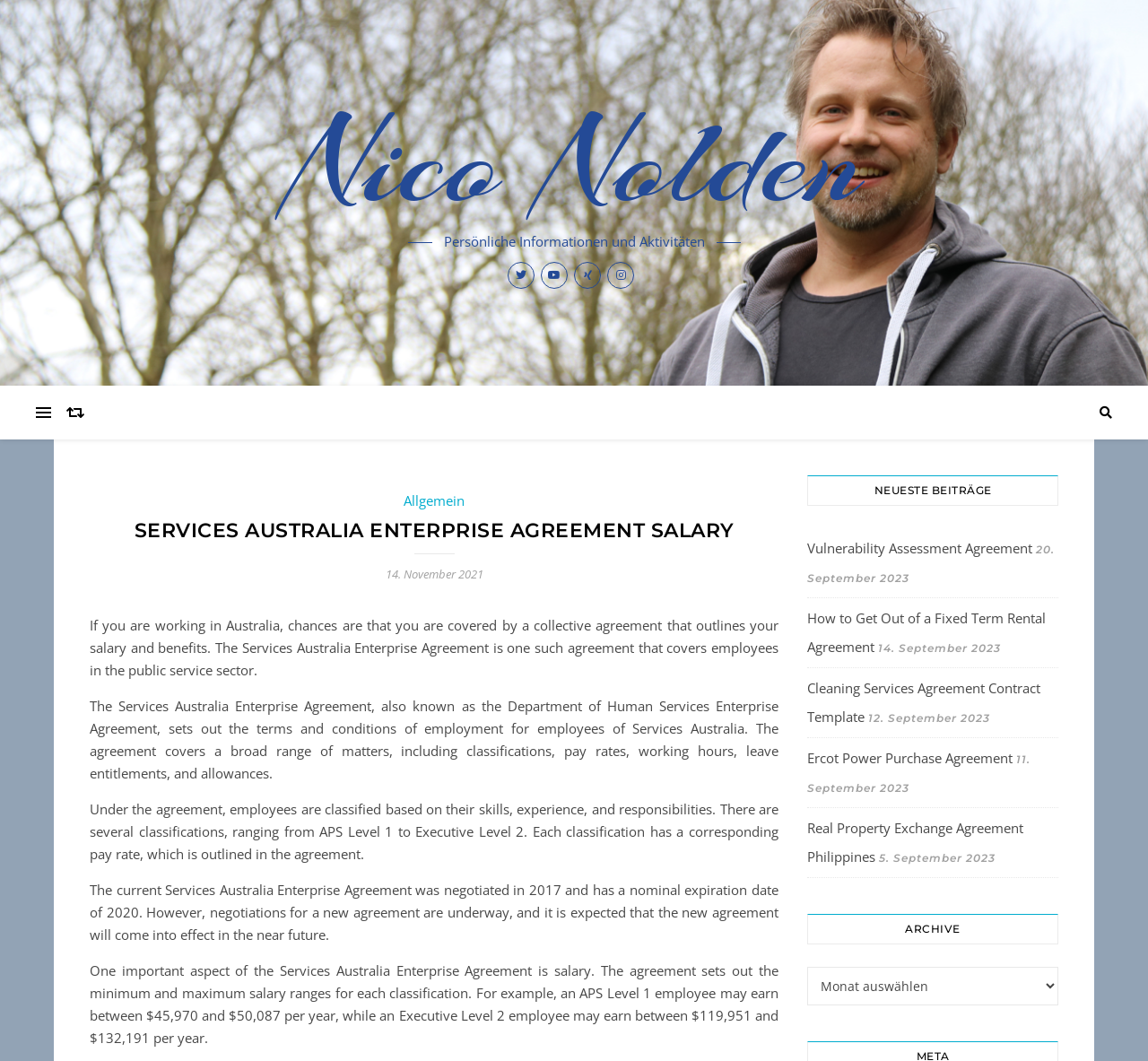Explain the webpage in detail, including its primary components.

This webpage appears to be a blog or article page focused on the topic of the Services Australia Enterprise Agreement Salary. At the top, there is a link to the author's name, Nico Nolden, and a brief description of "Persönliche Informationen und Aktivitäten" (Personal Information and Activities). 

Below this, there is a header section with the title "SERVICES AUSTRALIA ENTERPRISE AGREEMENT SALARY" in a larger font, accompanied by the date "14. November 2021". 

The main content of the page is divided into several paragraphs, which provide detailed information about the Services Australia Enterprise Agreement, including its purpose, classifications, pay rates, working hours, leave entitlements, and allowances. The text explains that the agreement covers employees in the public service sector and outlines the terms and conditions of employment.

Further down the page, there is a section titled "NEUESTE BEITRÄGE" (Latest Contributions), which lists several links to other articles or blog posts, each with a title and a date. These links appear to be related to various agreements and contracts, such as a Vulnerability Assessment Agreement, a Fixed Term Rental Agreement, and a Cleaning Services Agreement Contract Template.

On the right side of the page, there is an archive section with a dropdown menu, allowing users to access older articles or posts.